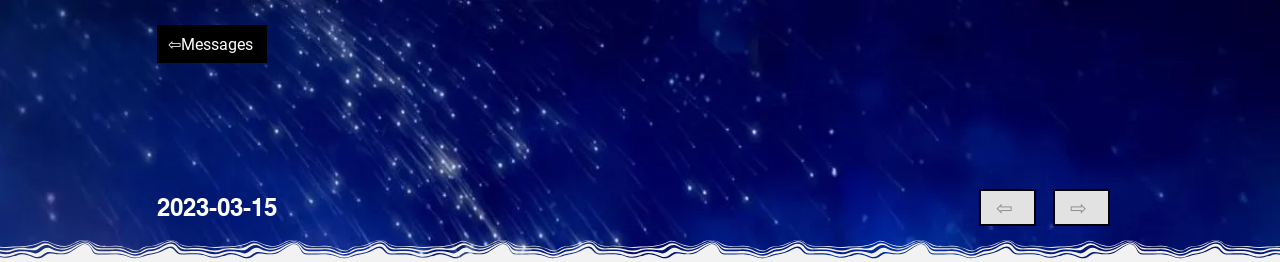From the details in the image, provide a thorough response to the question: What is the function of the two navigation arrows at the bottom right?

The caption states that the two navigation arrows are displayed at the bottom right, enabling users to move through additional content seamlessly, which suggests that they are used for navigation purposes.